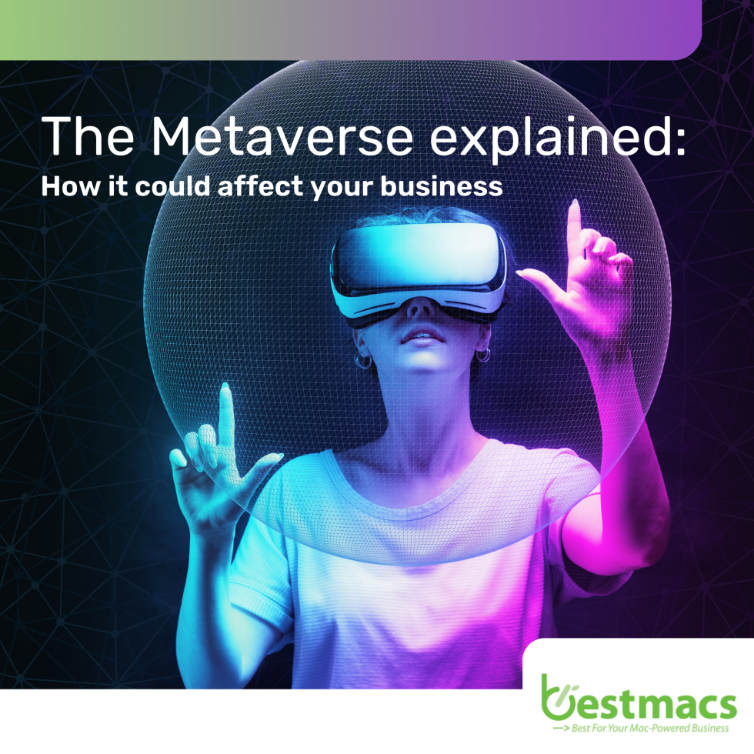Describe the image with as much detail as possible.

The image depicts a person immersed in a virtual reality experience, adorned with a VR headset and gesturing with their hands as if interacting with an unseen digital environment. The background features a futuristic, grid-like design, enhancing the theme of advanced technology. Overlaid text boldly states, "The Metaverse explained: How it could affect your business," suggesting a focus on the implications of the Metaverse for enterprises. The branding of Bestmacs appears in the bottom right corner, indicating this image relates to a professional context, aimed at business owners eager to understand the transformative potential of the Metaverse in their industries.